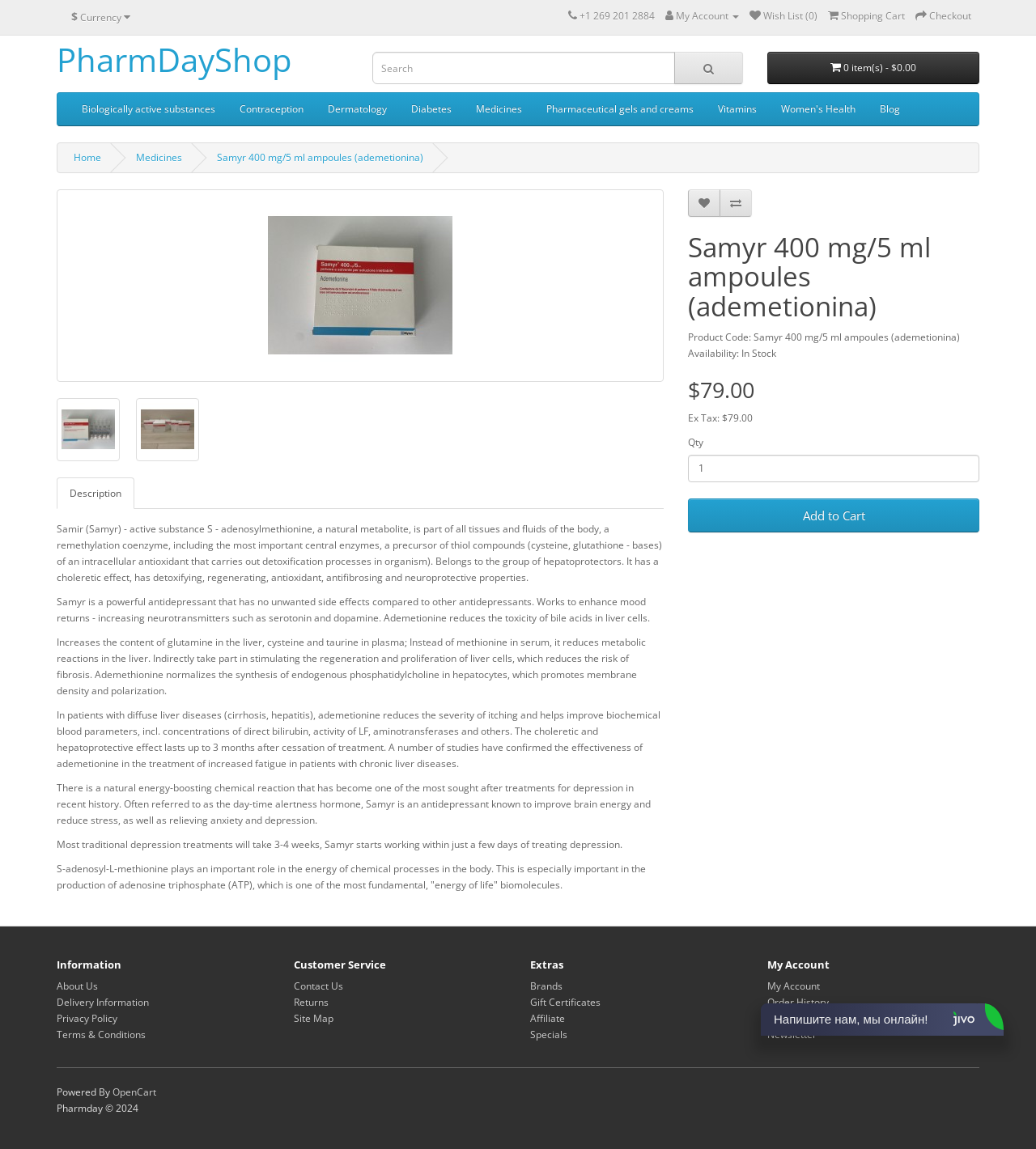Find and extract the text of the primary heading on the webpage.

Samyr 400 mg/5 ml ampoules (ademetionina)